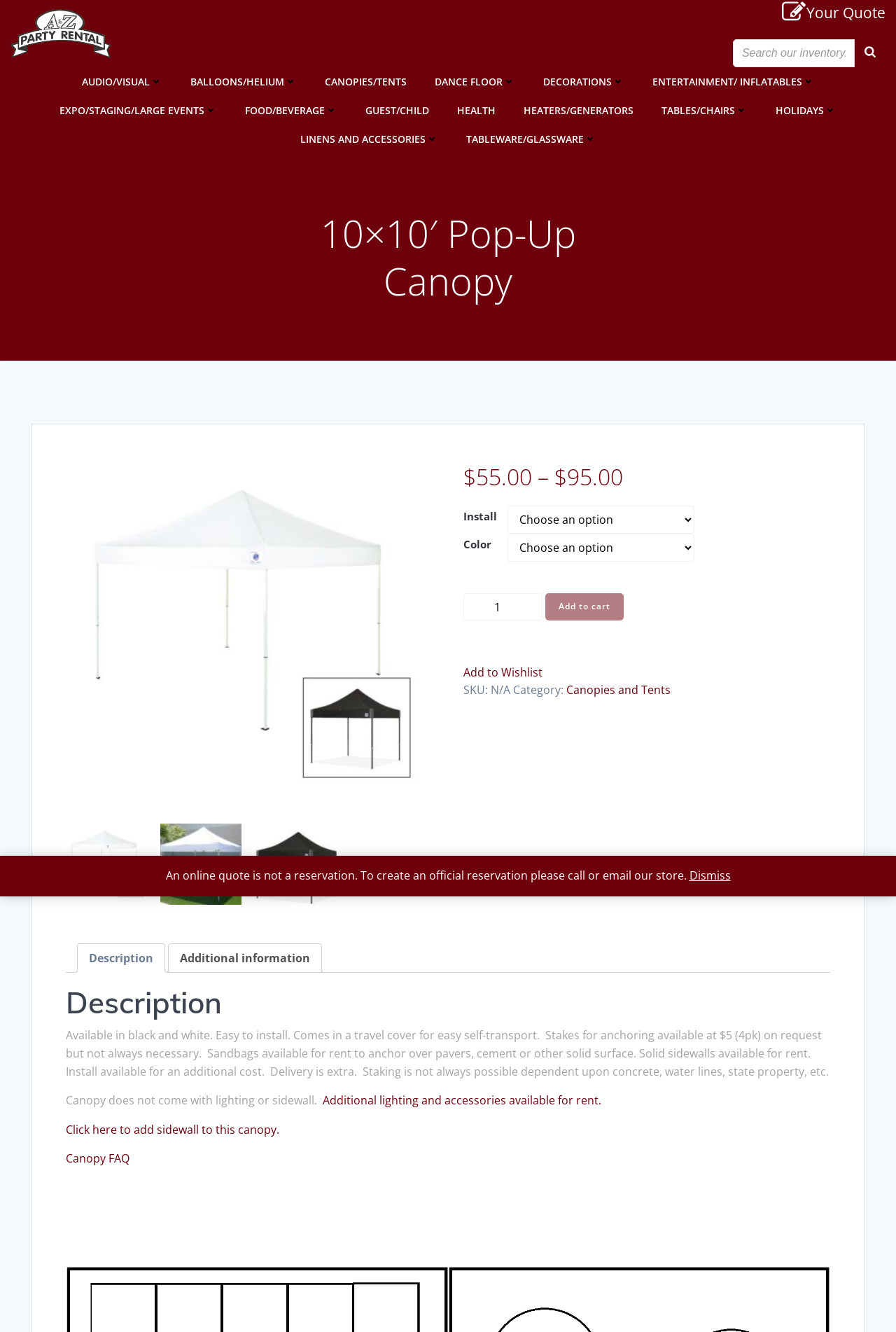Determine the bounding box of the UI element mentioned here: "name="s" placeholder="Search our inventory..."". The coordinates must be in the format [left, top, right, bottom] with values ranging from 0 to 1.

[0.818, 0.029, 0.954, 0.05]